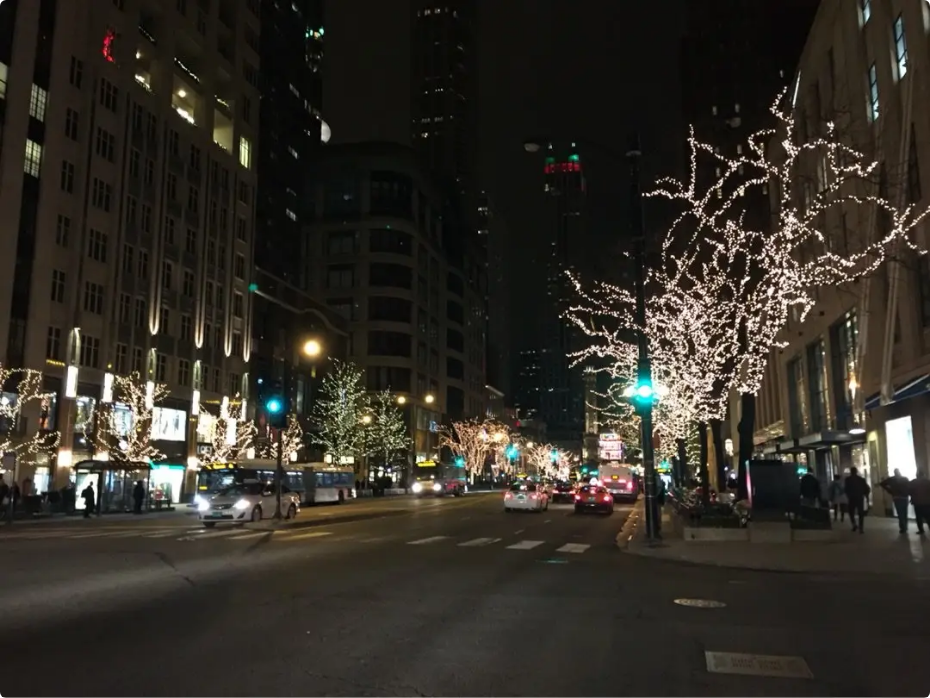Give a detailed account of the visual content in the image.

The image captures a bustling city street at night, beautifully illuminated by festive lights on trees lining the sidewalks. The scene is vibrant, showcasing a blend of modern architecture with tall buildings illuminated against the dark sky. The street is alive with traffic, featuring cars and buses navigating the road, while pedestrians can be seen on the sidewalks enjoying the evening ambiance. The decorative lights create a warm atmosphere, contrasting the cool night air, hinting at the holiday season. Along the edges, storefronts glow invitingly, presenting a lively urban environment perfect for nighttime strolls and shopping.